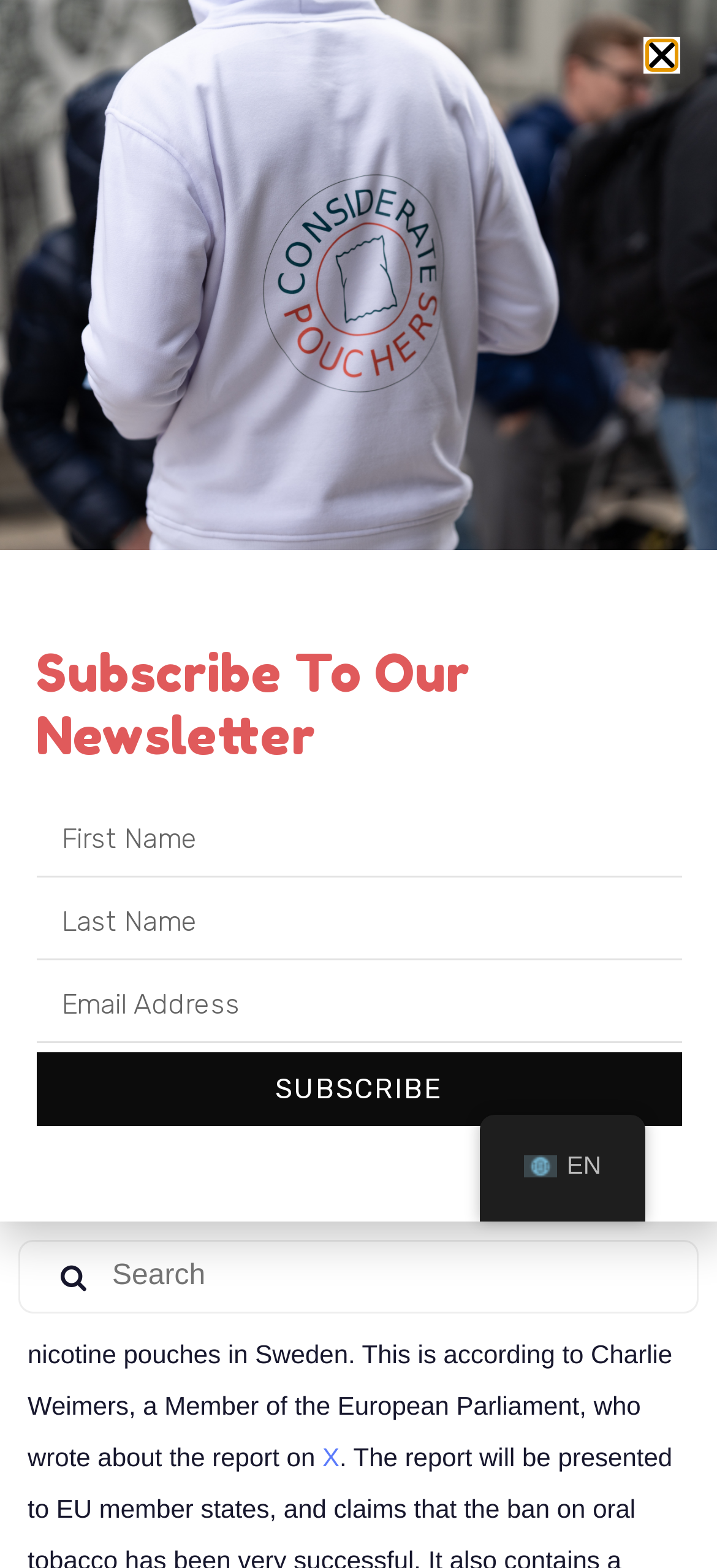Determine the bounding box coordinates of the target area to click to execute the following instruction: "Subscribe to the newsletter."

[0.05, 0.672, 0.95, 0.719]